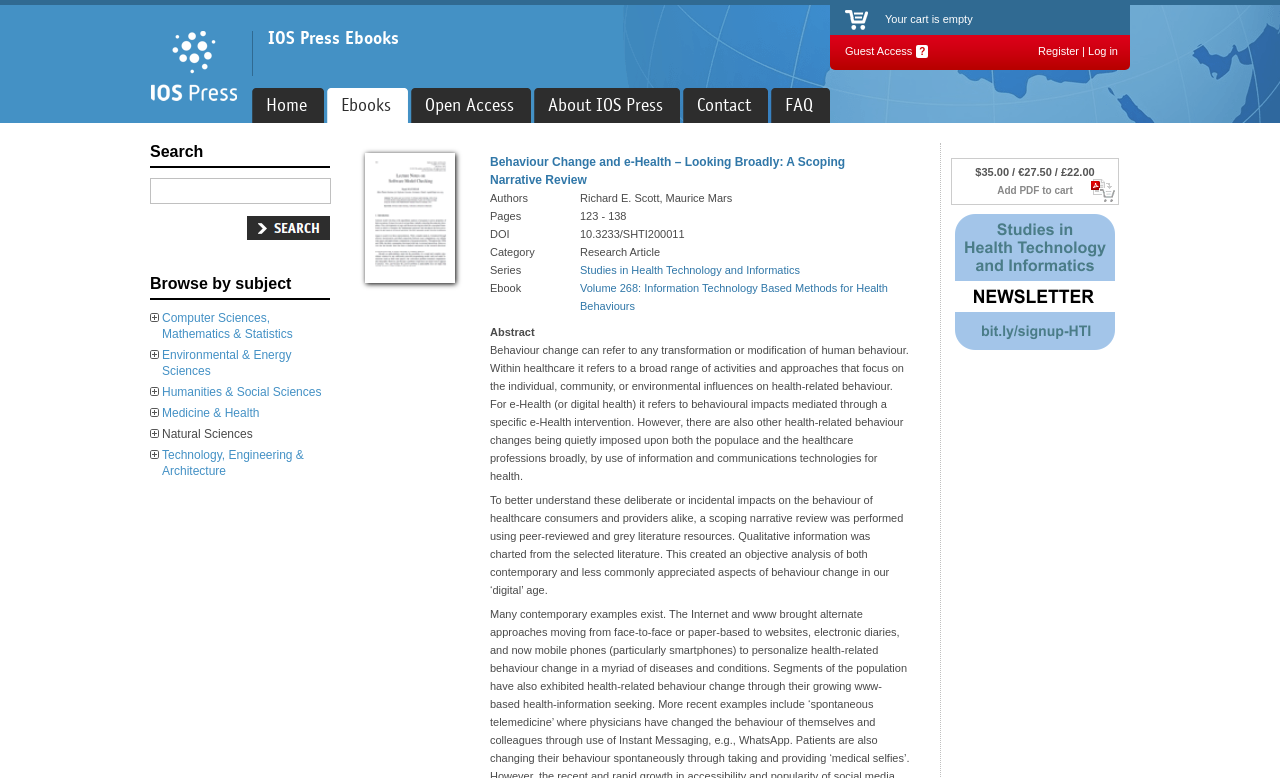Identify the bounding box coordinates of the part that should be clicked to carry out this instruction: "Search for ebooks".

[0.117, 0.229, 0.259, 0.262]